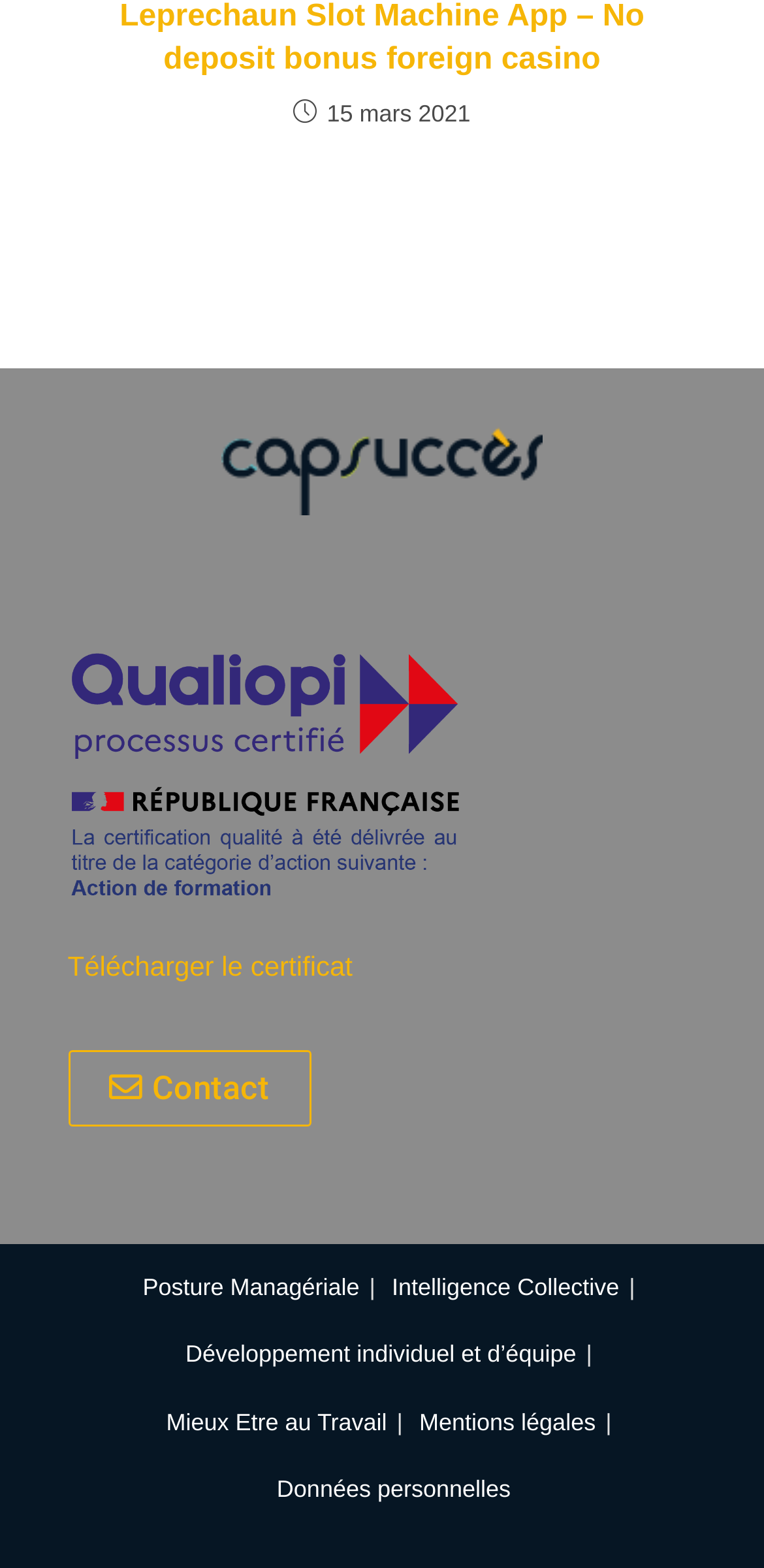Please identify the bounding box coordinates of the area that needs to be clicked to fulfill the following instruction: "Click on Cap Succès."

[0.29, 0.288, 0.71, 0.308]